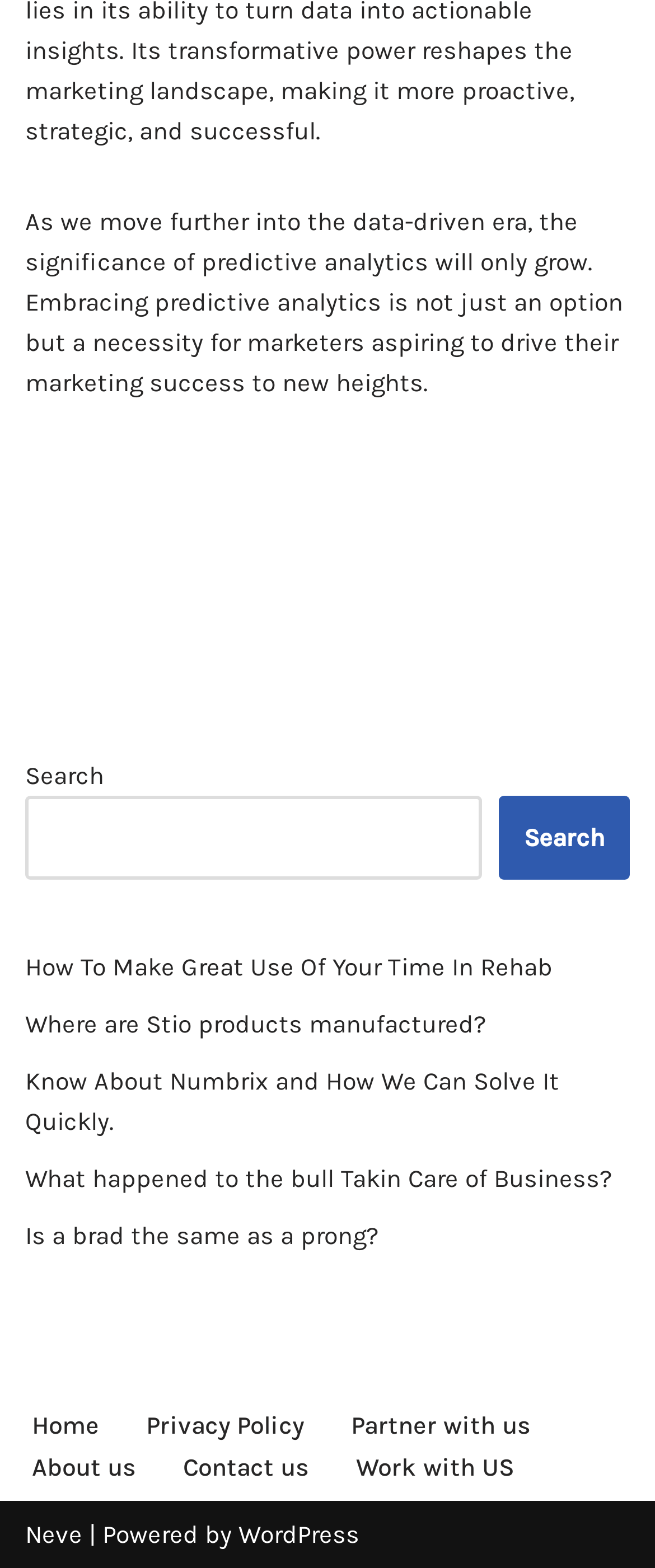Specify the bounding box coordinates of the area that needs to be clicked to achieve the following instruction: "go to the home page".

[0.049, 0.895, 0.151, 0.922]